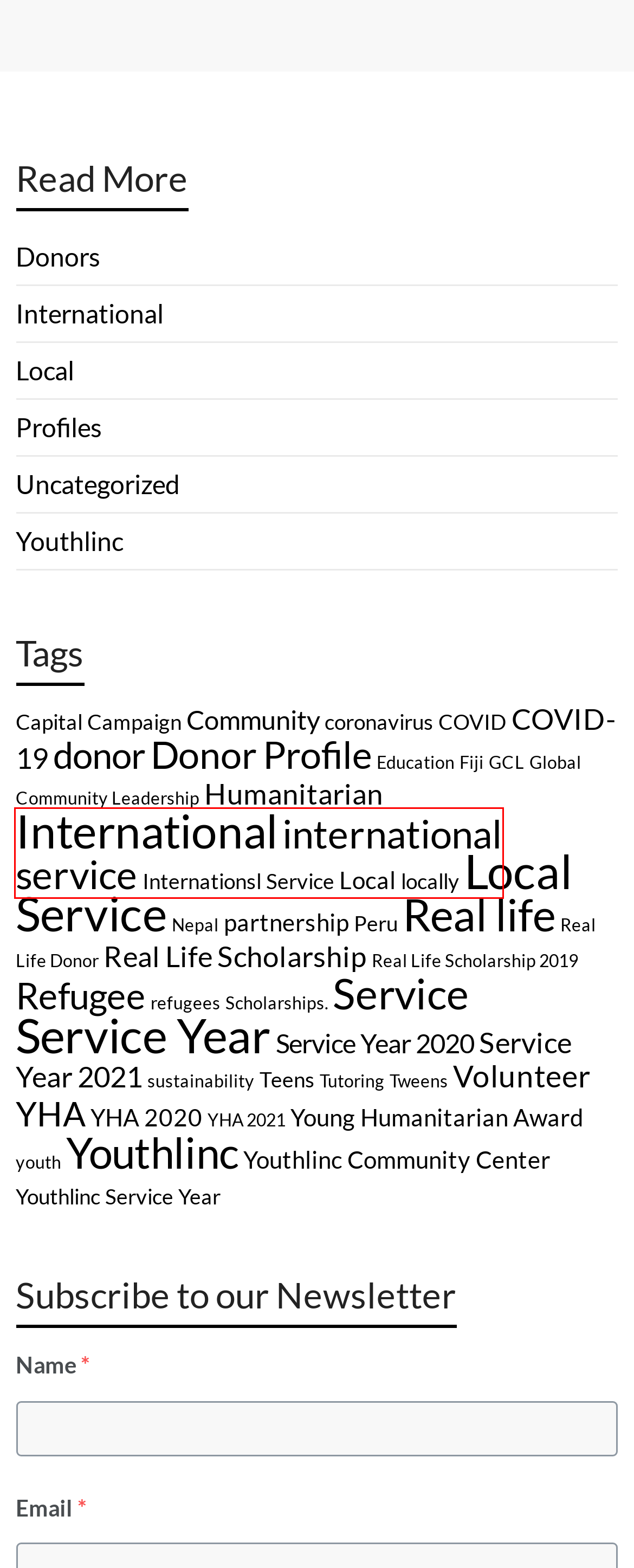Examine the screenshot of the webpage, noting the red bounding box around a UI element. Pick the webpage description that best matches the new page after the element in the red bounding box is clicked. Here are the candidates:
A. international service Archives - Youthlincer
B. Peru Archives - Youthlincer
C. Education Archives - Youthlincer
D. Volunteer Archives - Youthlincer
E. COVID Archives - Youthlincer
F. Profiles Archives - Youthlincer
G. COVID-19 Archives - Youthlincer
H. Tutoring Archives - Youthlincer

A